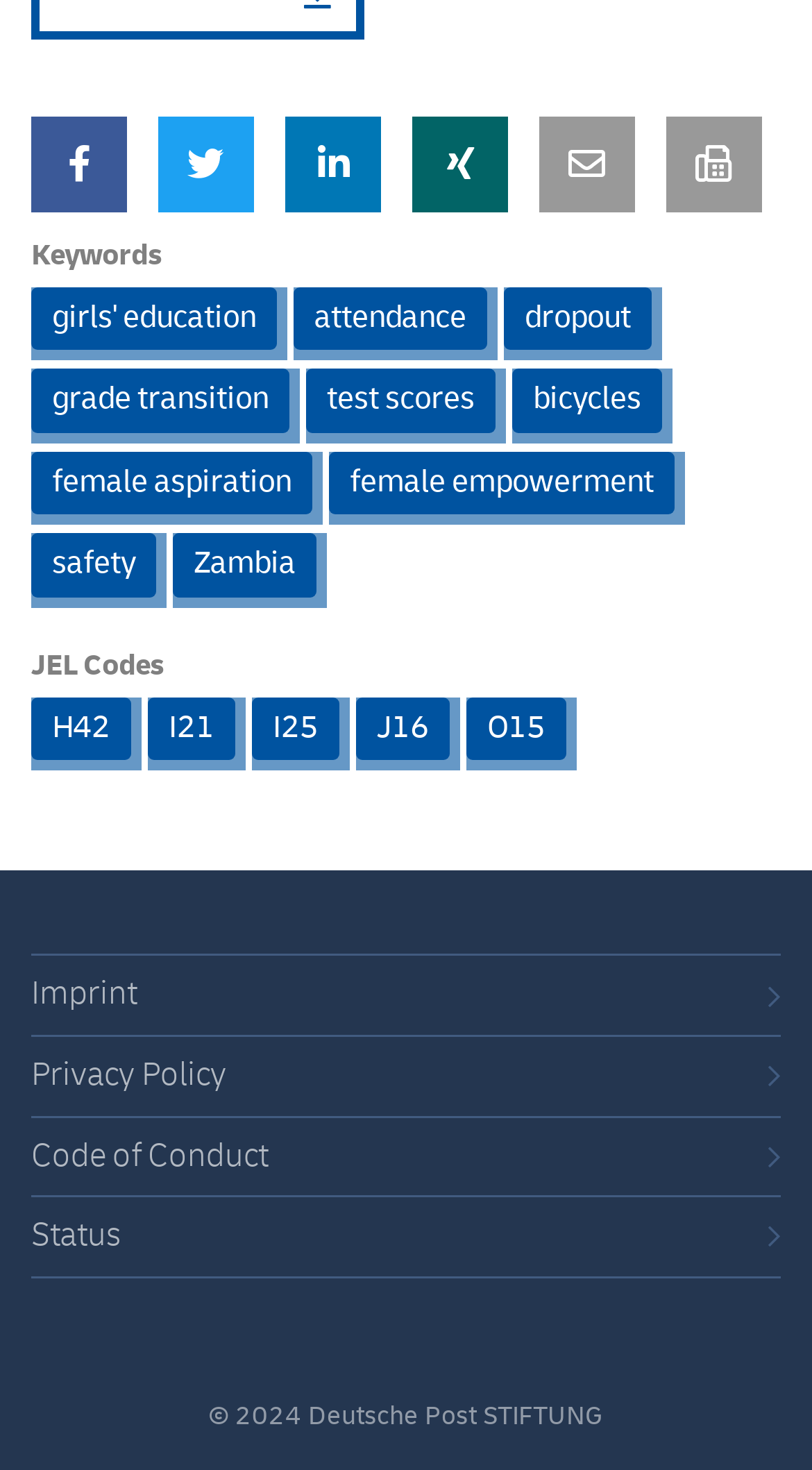Could you specify the bounding box coordinates for the clickable section to complete the following instruction: "go to Imprint"?

[0.038, 0.665, 0.169, 0.69]